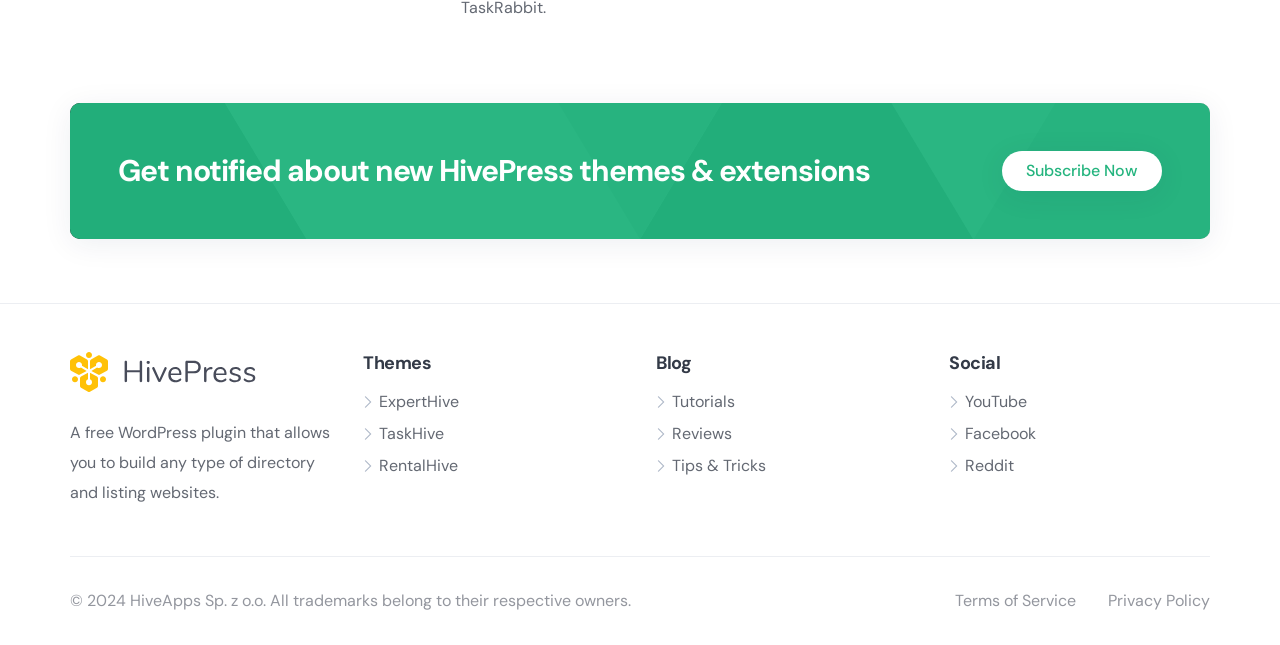Return the bounding box coordinates of the UI element that corresponds to this description: "TaskHive". The coordinates must be given as four float numbers in the range of 0 and 1, [left, top, right, bottom].

[0.296, 0.656, 0.347, 0.689]